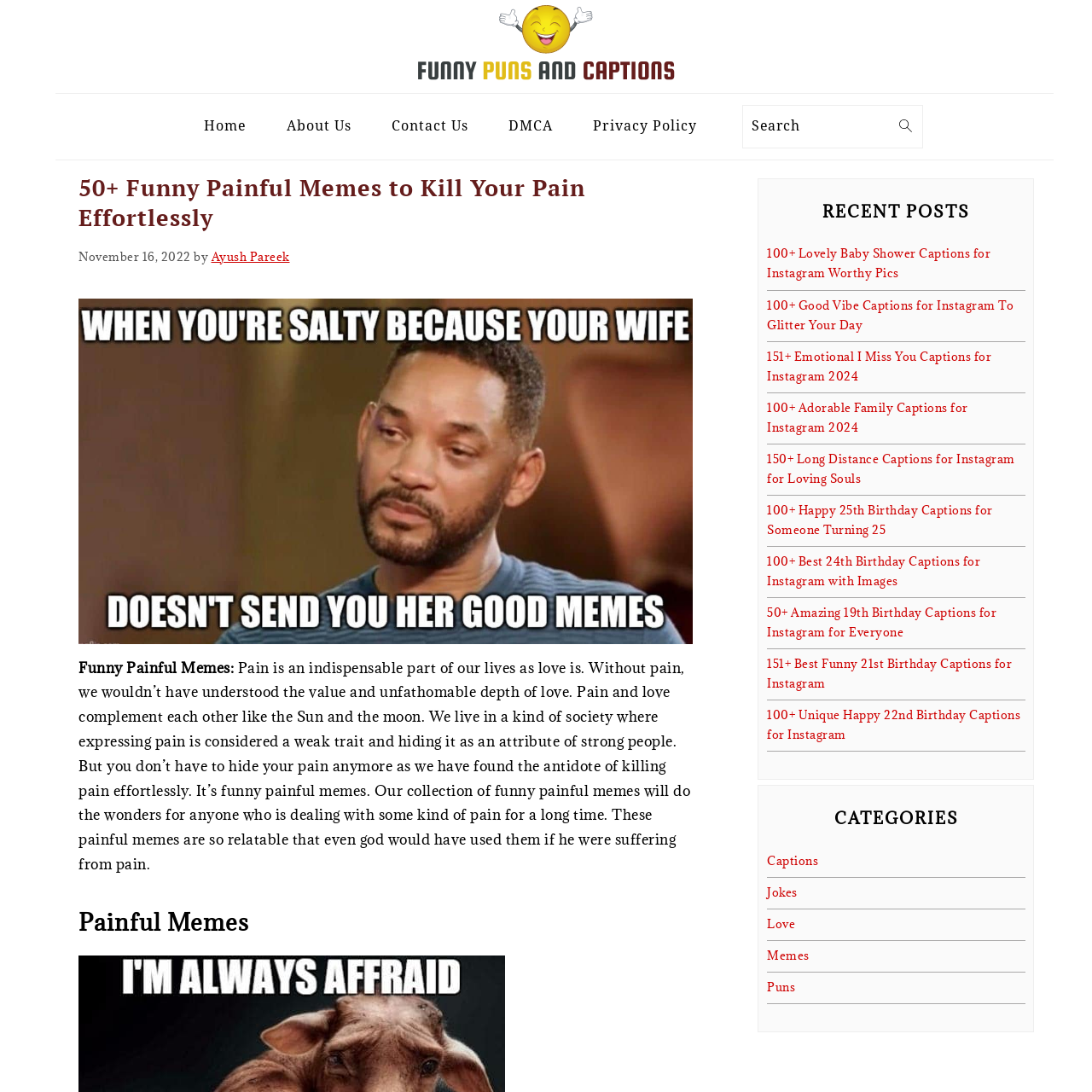Please identify the primary heading on the webpage and return its text.

50+ Funny Painful Memes to Kill Your Pain Effortlessly